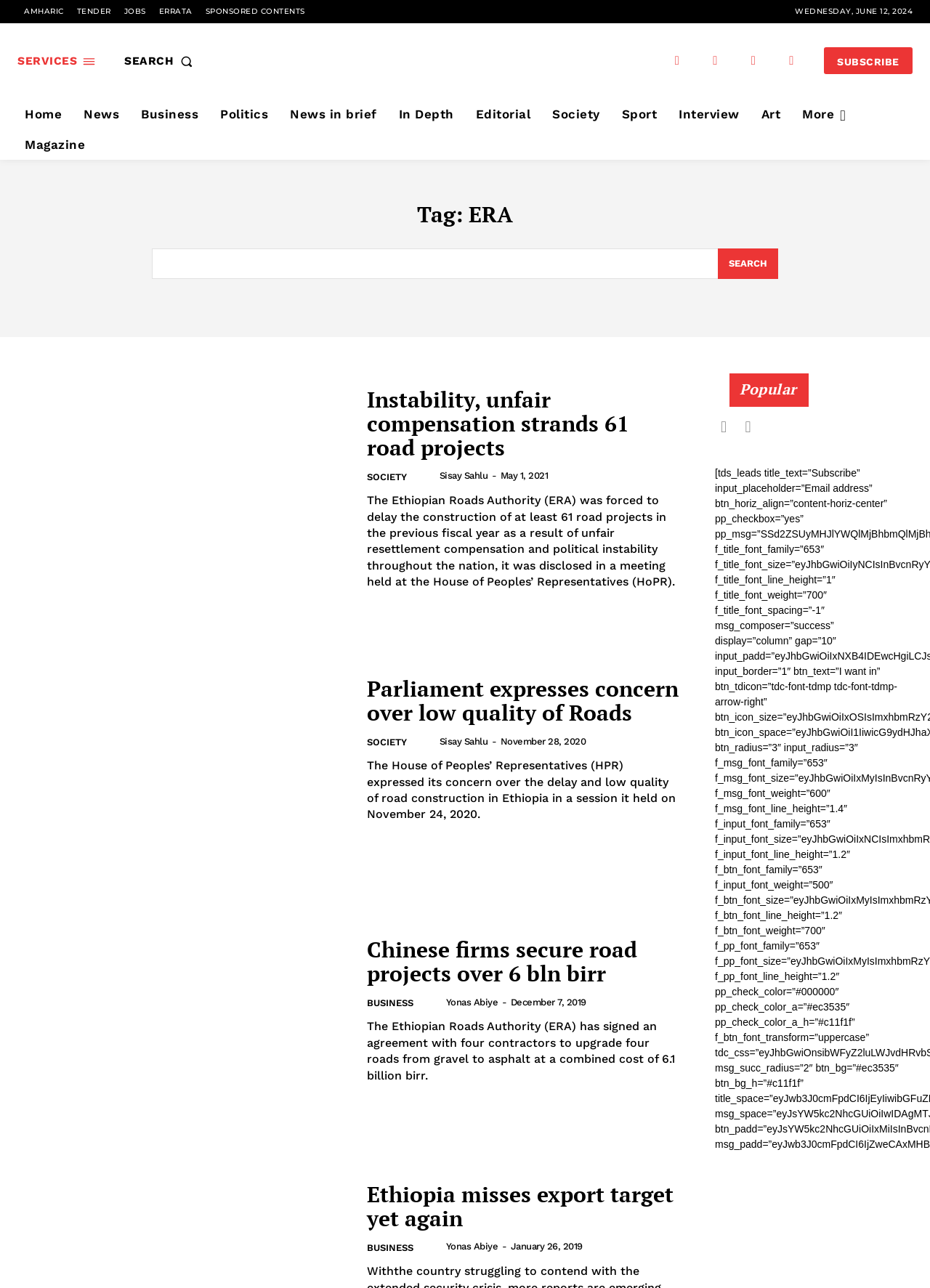What is the author of the news 'Ethiopia misses export target yet again'?
By examining the image, provide a one-word or phrase answer.

Yonas Abiye